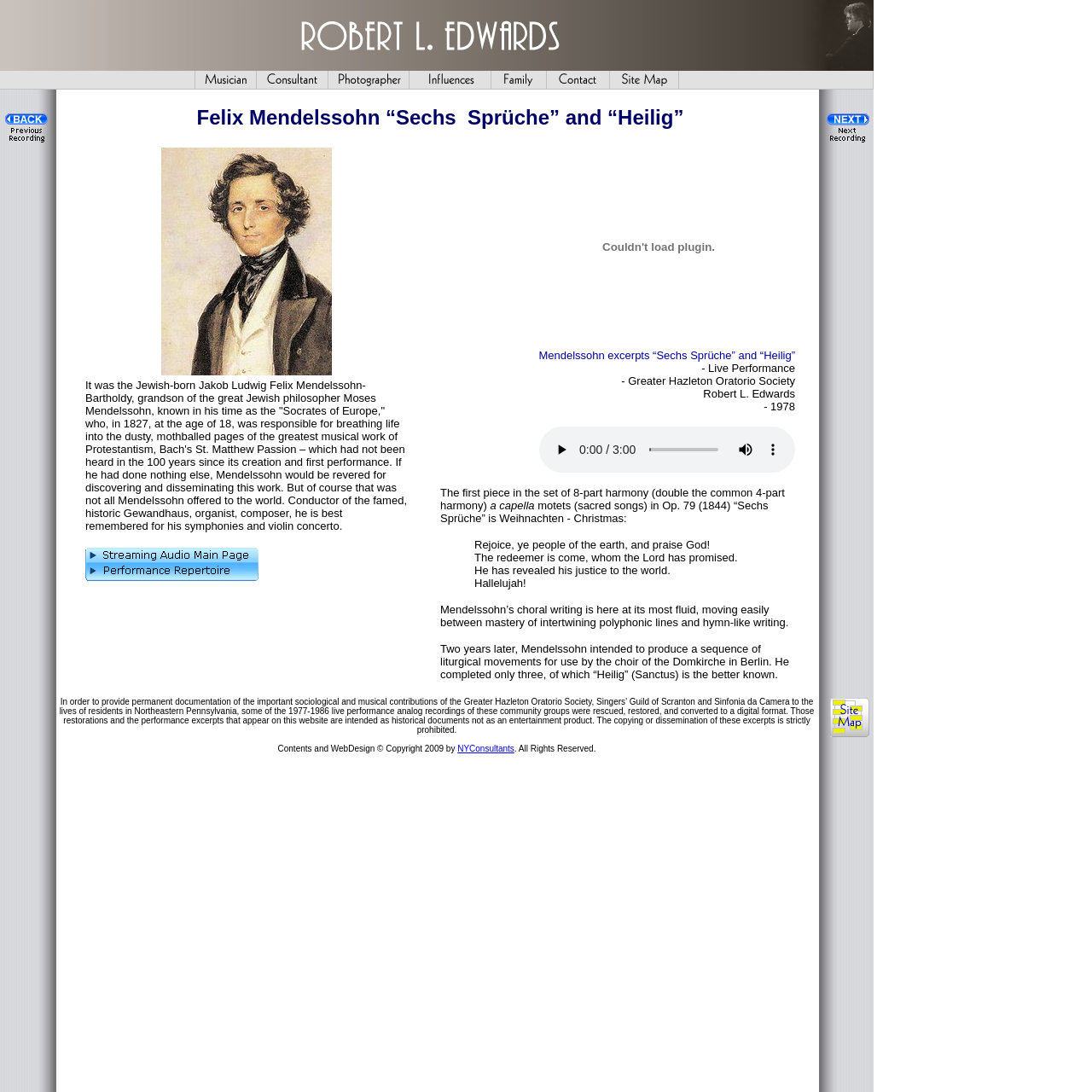Please find the bounding box coordinates of the element that needs to be clicked to perform the following instruction: "Click the link to Robert L. Edwards' profile". The bounding box coordinates should be four float numbers between 0 and 1, represented as [left, top, right, bottom].

[0.0, 0.054, 0.8, 0.067]